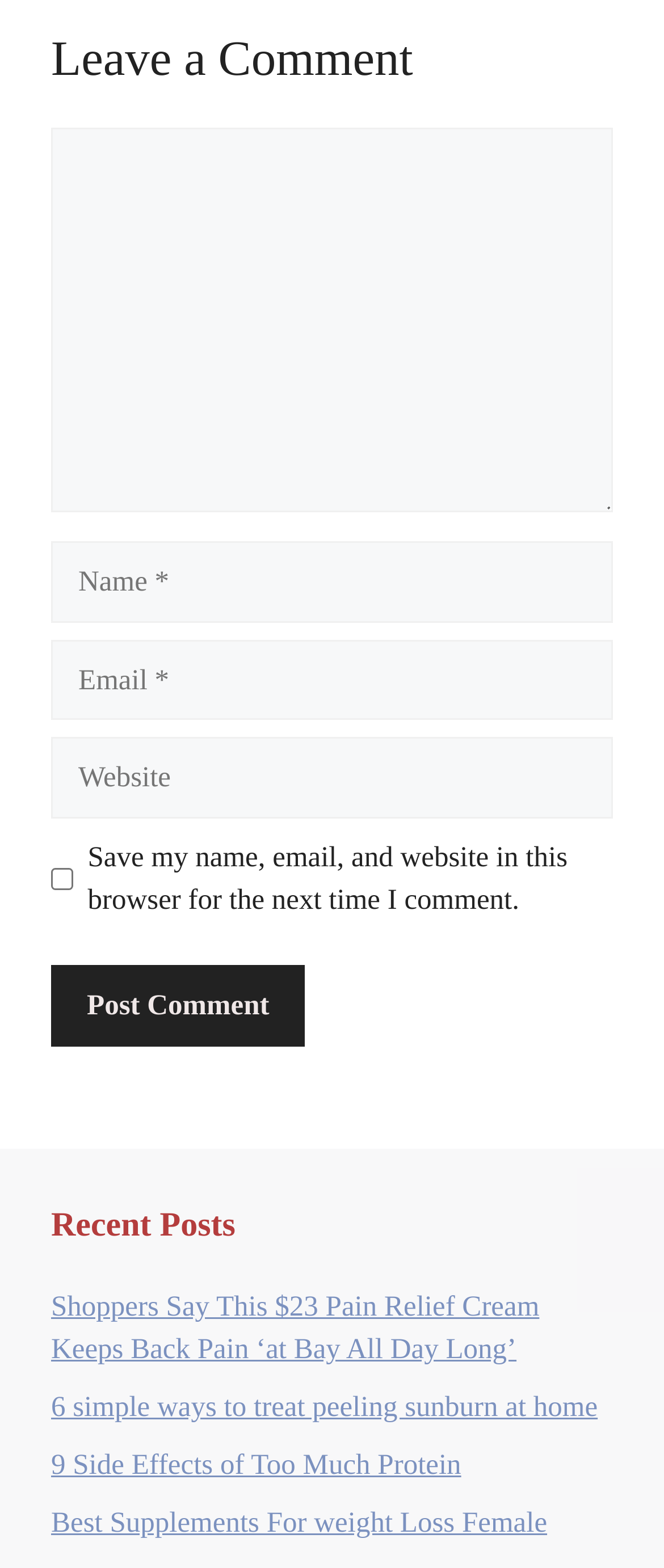What is the purpose of the textboxes?
Using the image as a reference, answer the question with a short word or phrase.

Leave a comment